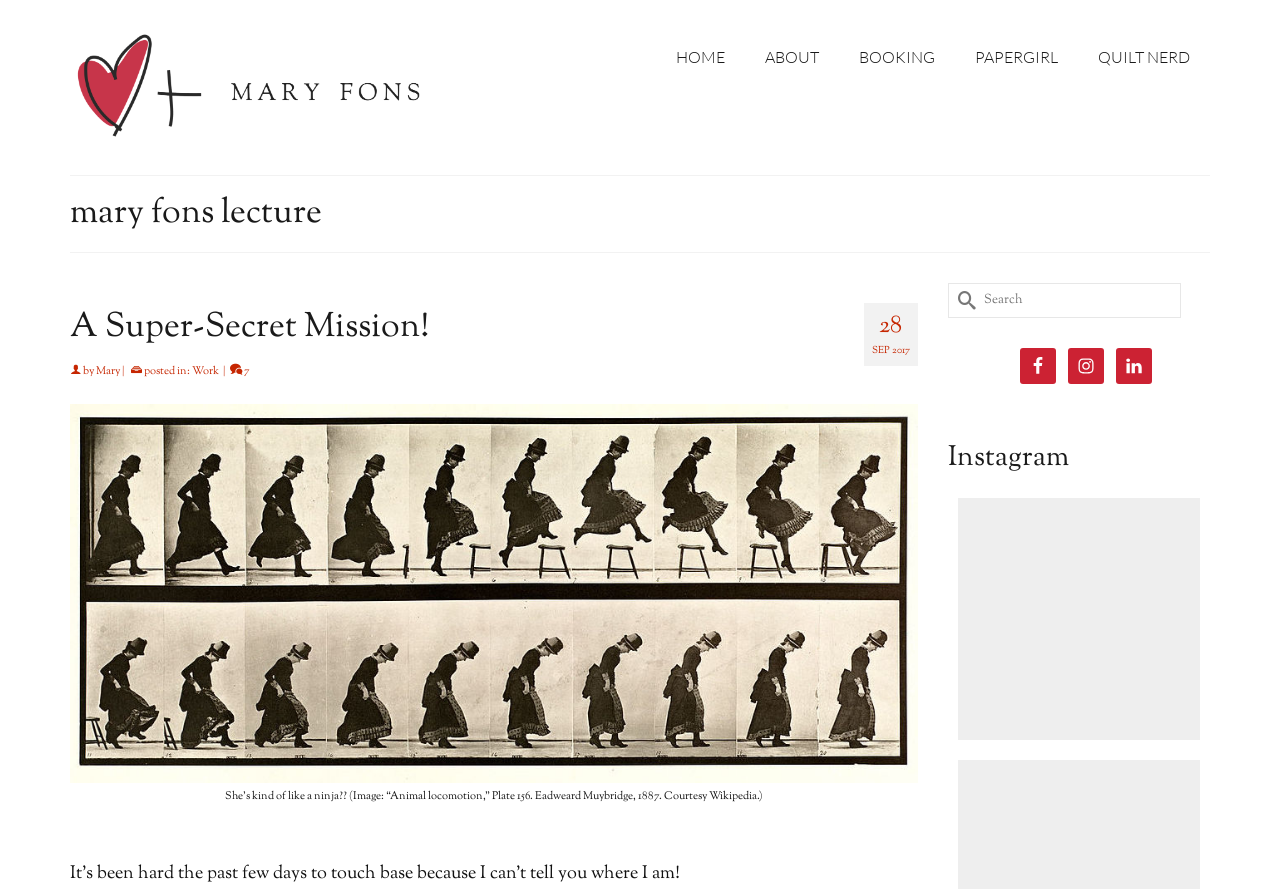Find the bounding box coordinates of the UI element according to this description: "parent_node: Search for: name="s" placeholder="Search"".

[0.74, 0.318, 0.922, 0.357]